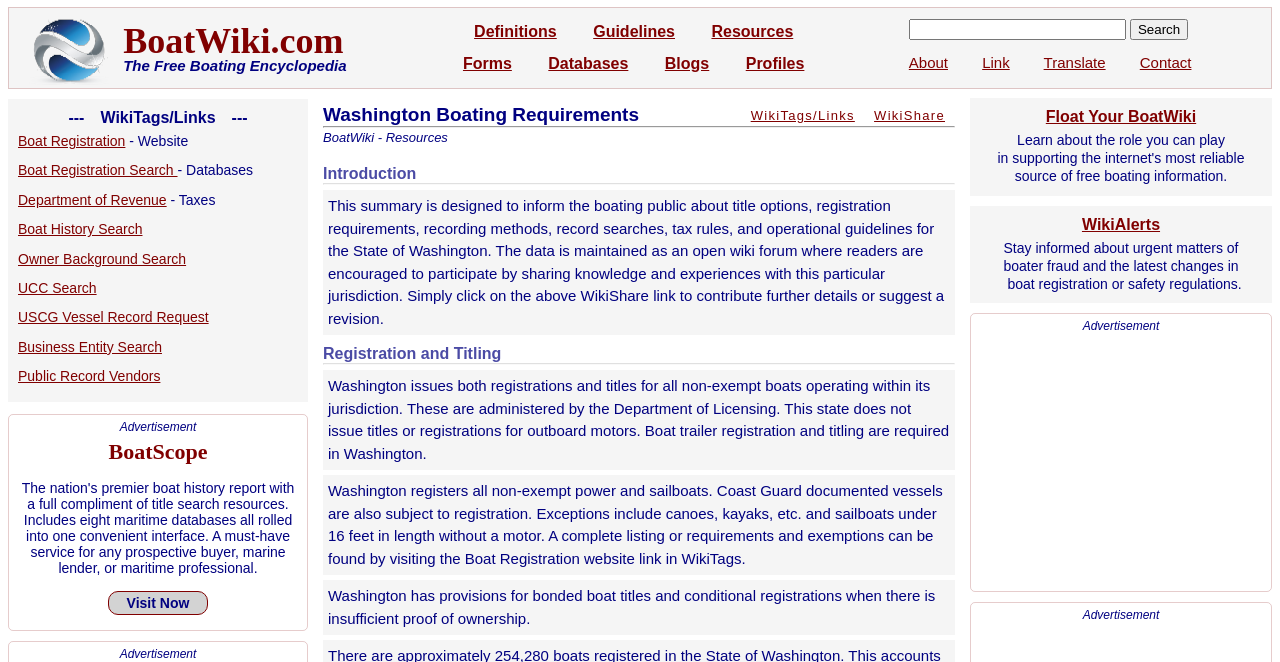Examine the image and give a thorough answer to the following question:
What is the purpose of the website?

The website appears to be an open wiki forum where readers can share knowledge and experiences about boating in the State of Washington. The website provides information on title options, registration requirements, recording methods, record searches, tax rules, and operational guidelines for boating in Washington.